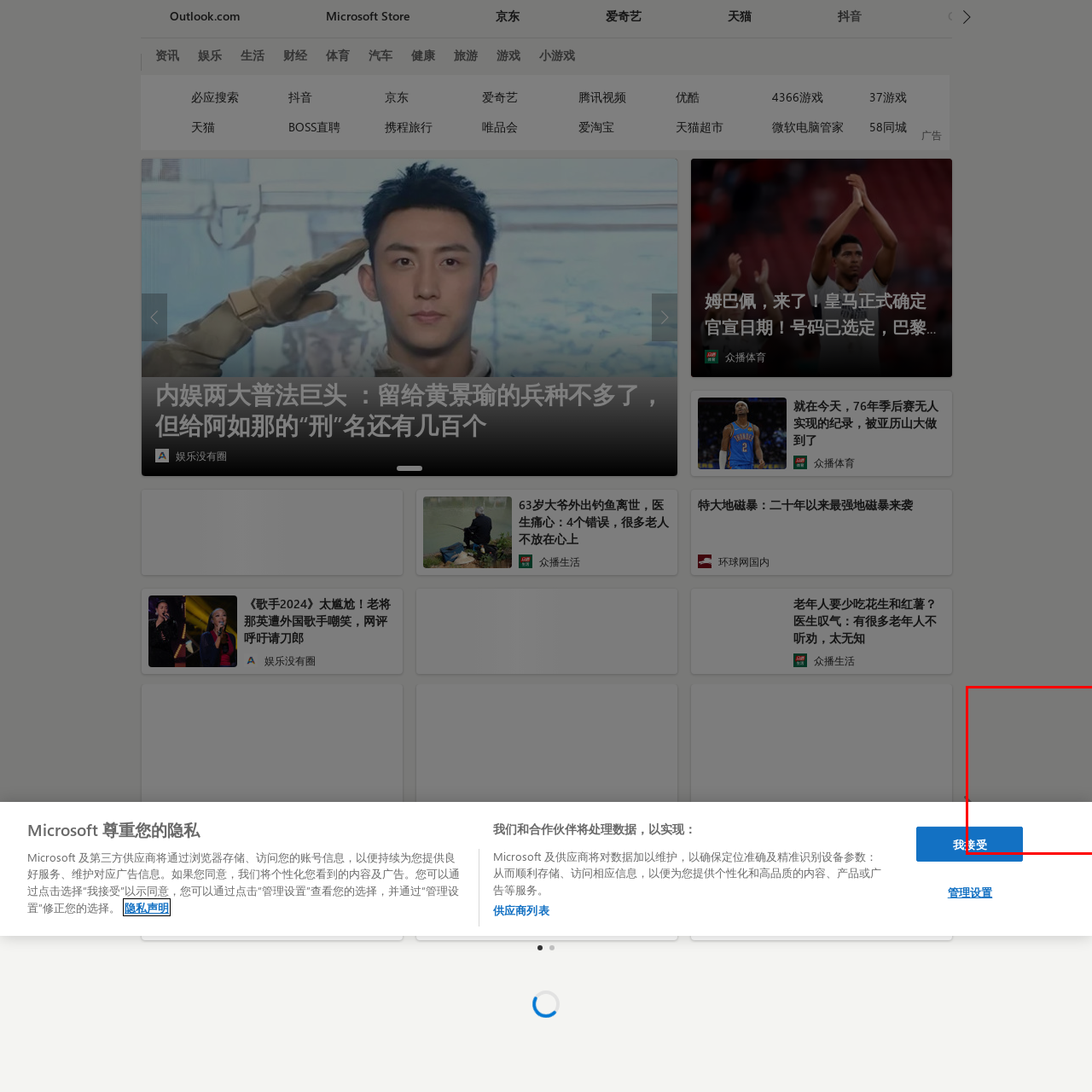Describe the contents of the image that is surrounded by the red box in a detailed manner.

The image displays a greyed-out interface, likely indicating a disabled or inactive state, suggesting that certain functionalities or options may not be available at this time. In the foreground, there is a prominent blue button with white text, likely reading "接受" (meaning "Accept" in Chinese), designed to encourage user interaction. The backdrop adds a sense of depth and minimalism, focusing attention on the button amidst the subdued elements. This setup often appears in user interfaces where confirmation of terms or initiation of actions is required.